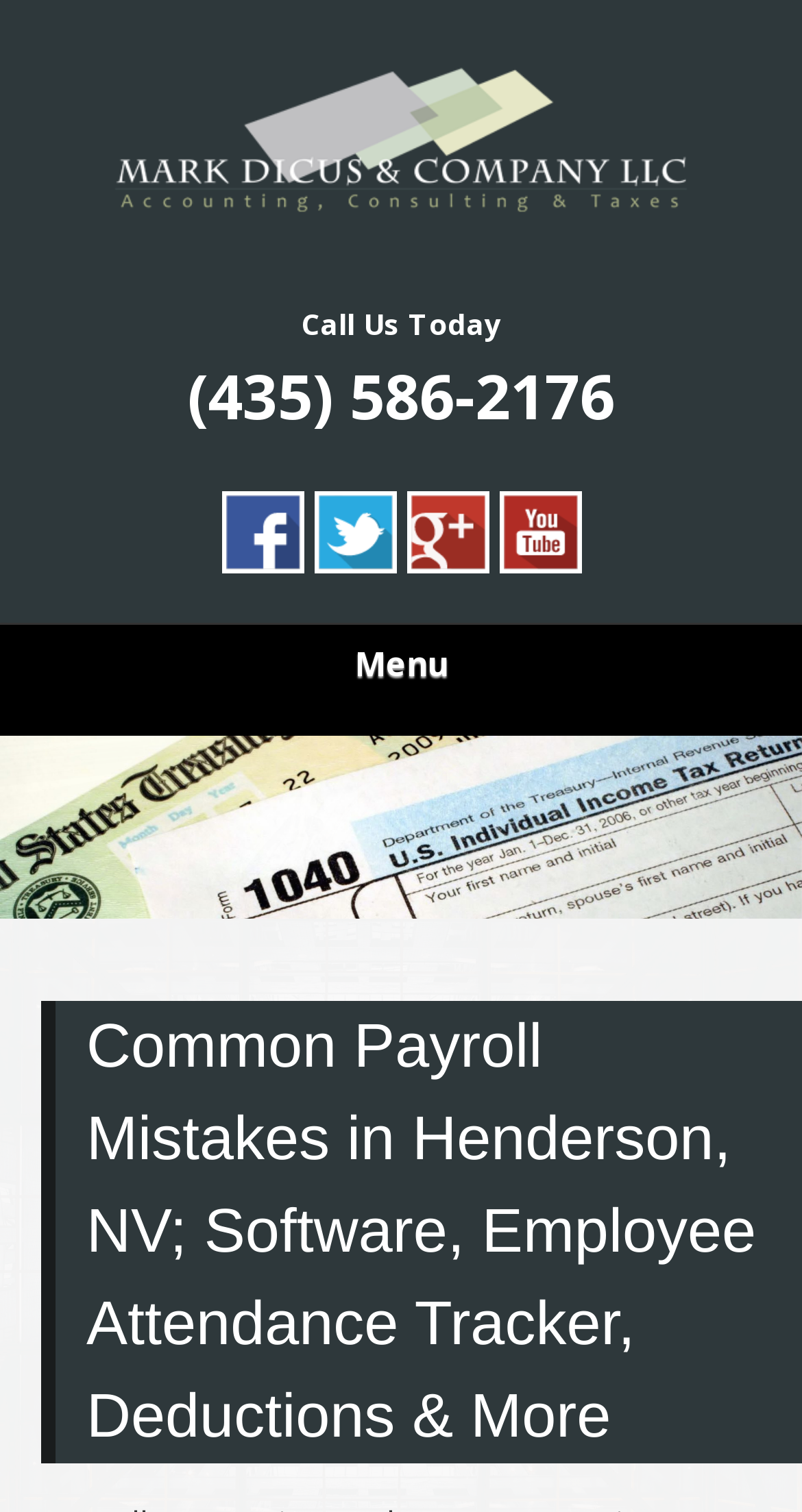Please respond in a single word or phrase: 
How many social media links are there?

4